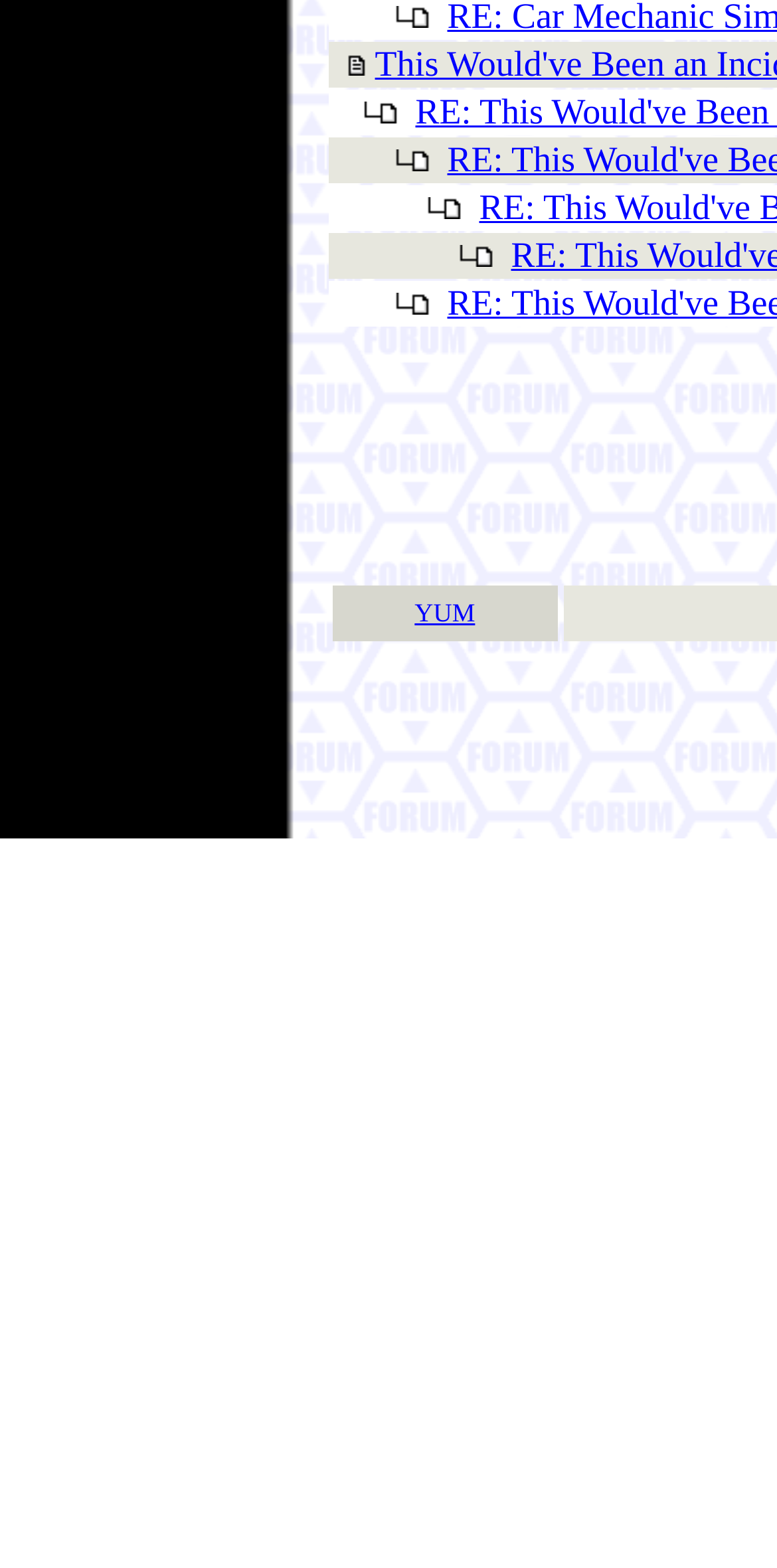How many images are on the top?
Utilize the information in the image to give a detailed answer to the question.

I counted the number of image elements at the top of the webpage, and there are 7 images arranged horizontally.